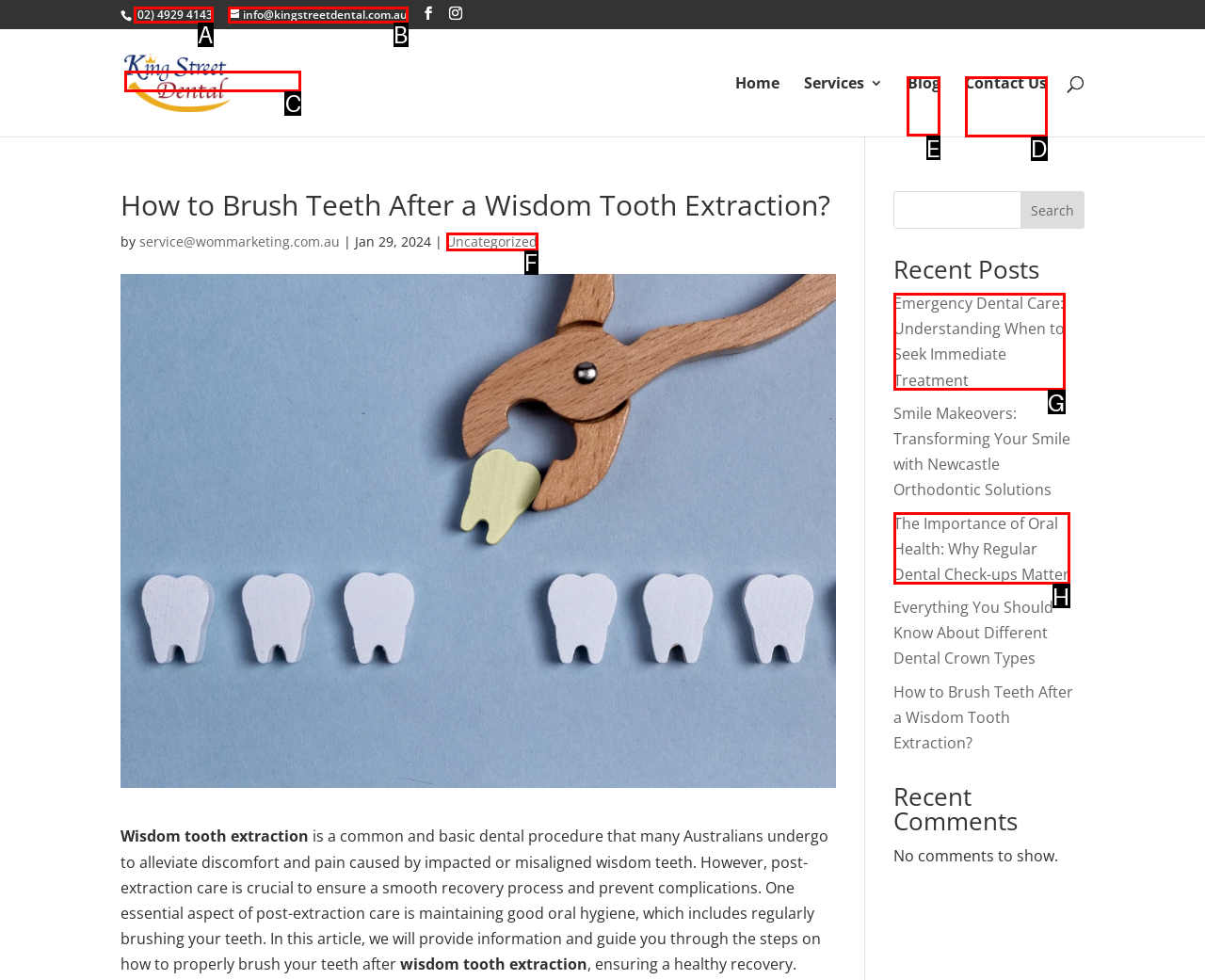From the given choices, which option should you click to complete this task: Read the blog? Answer with the letter of the correct option.

E